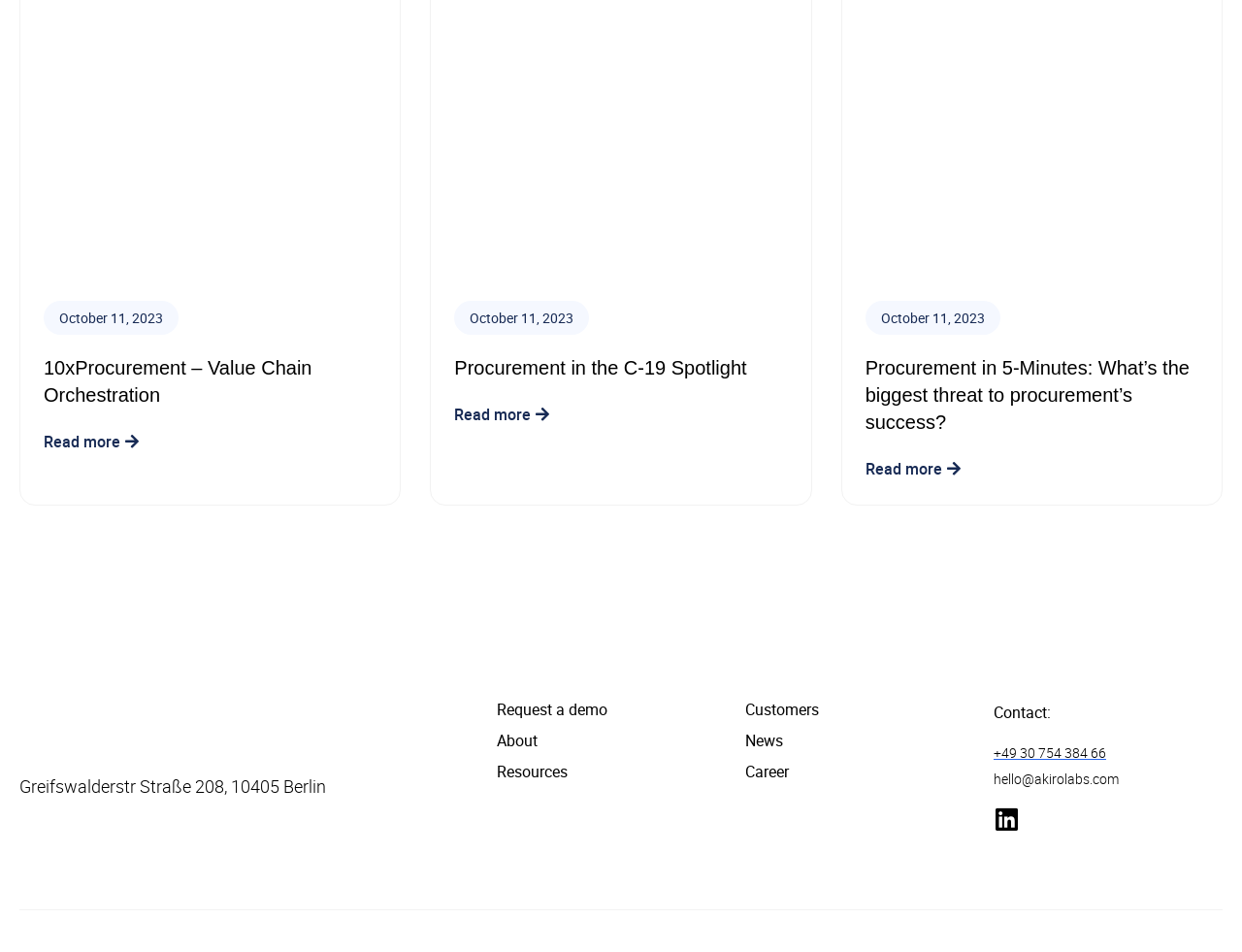How can you contact the company by phone?
Provide a one-word or short-phrase answer based on the image.

+49 30 754 384 66